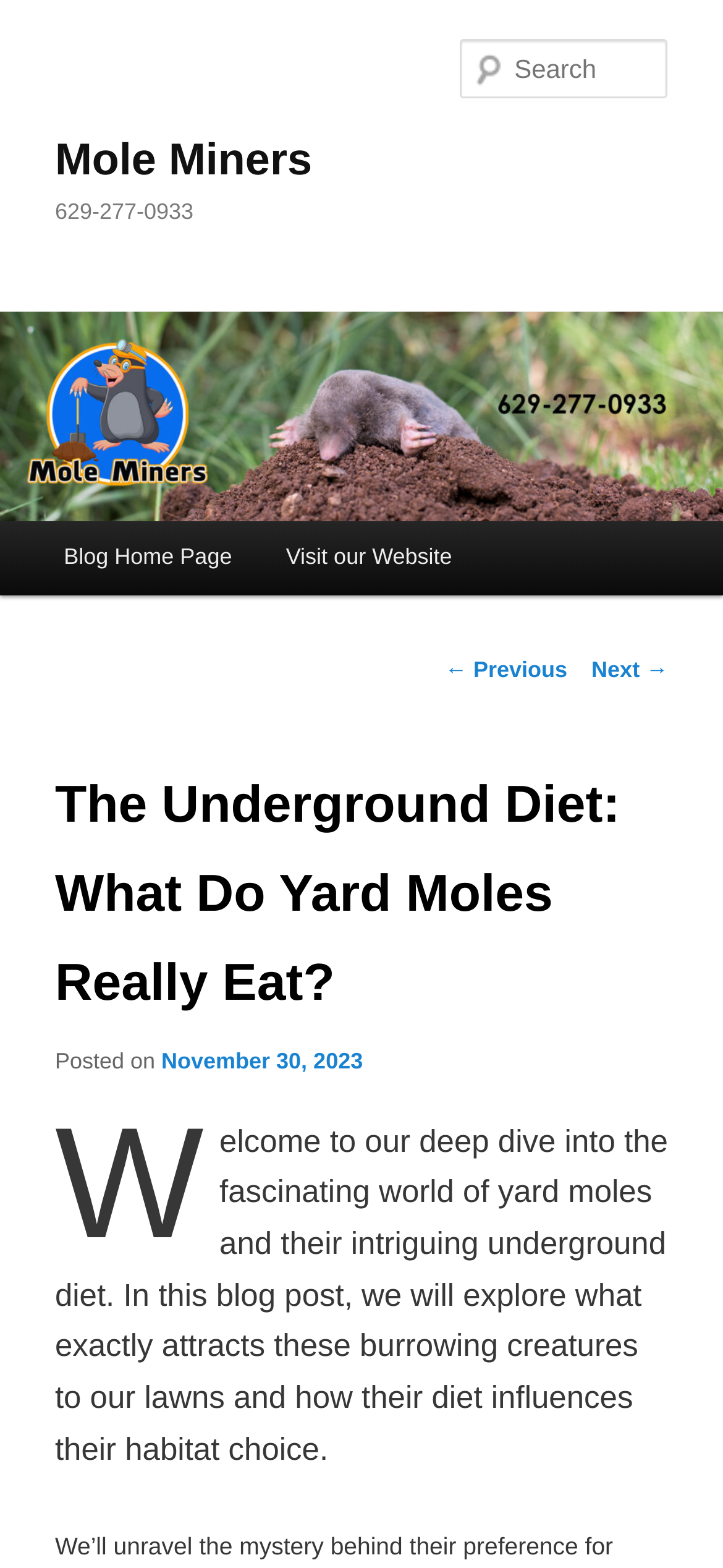Please identify the bounding box coordinates of the area I need to click to accomplish the following instruction: "Search for something".

[0.637, 0.025, 0.924, 0.063]